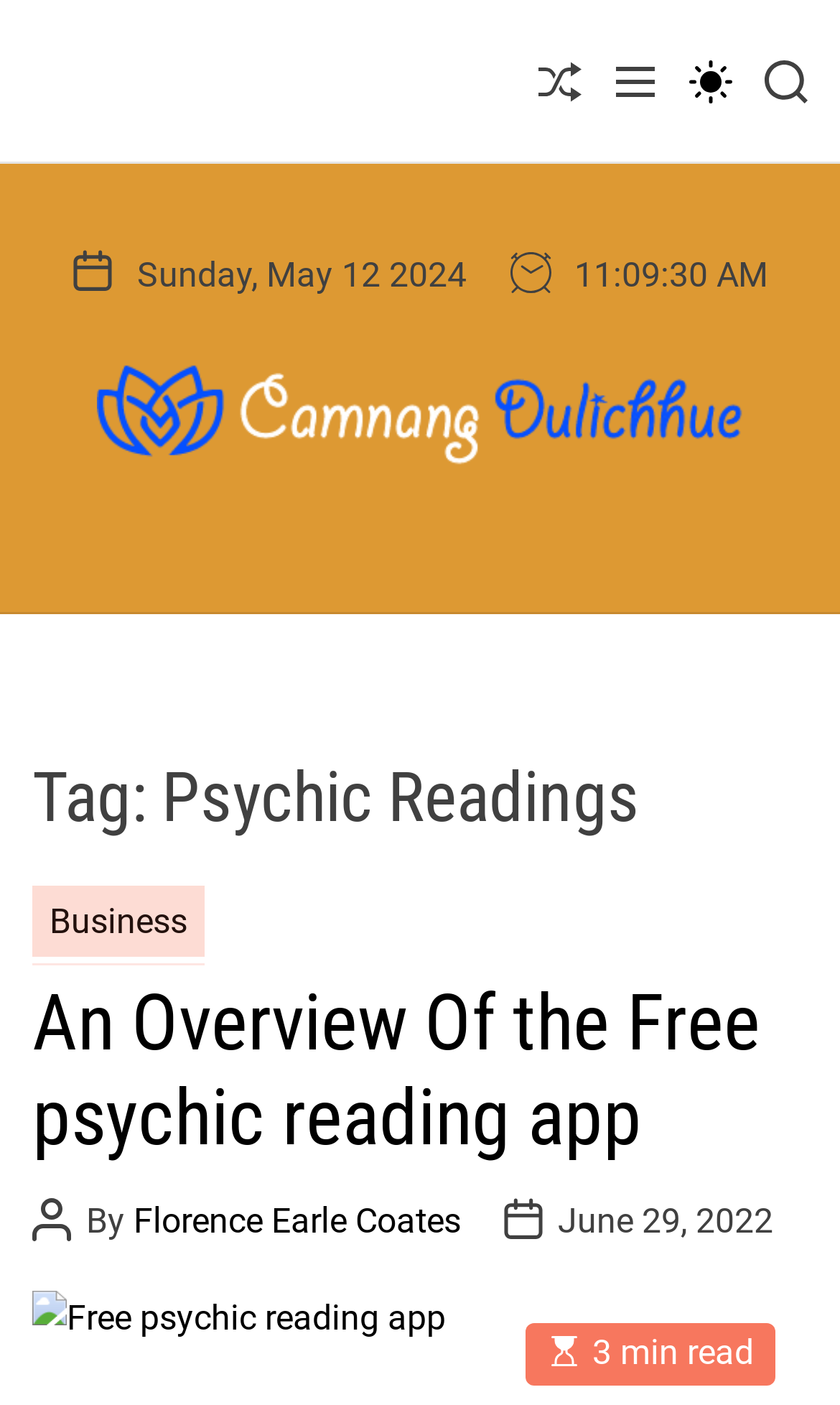Locate the bounding box coordinates of the item that should be clicked to fulfill the instruction: "Read the article about free psychic reading app".

[0.038, 0.697, 0.905, 0.828]